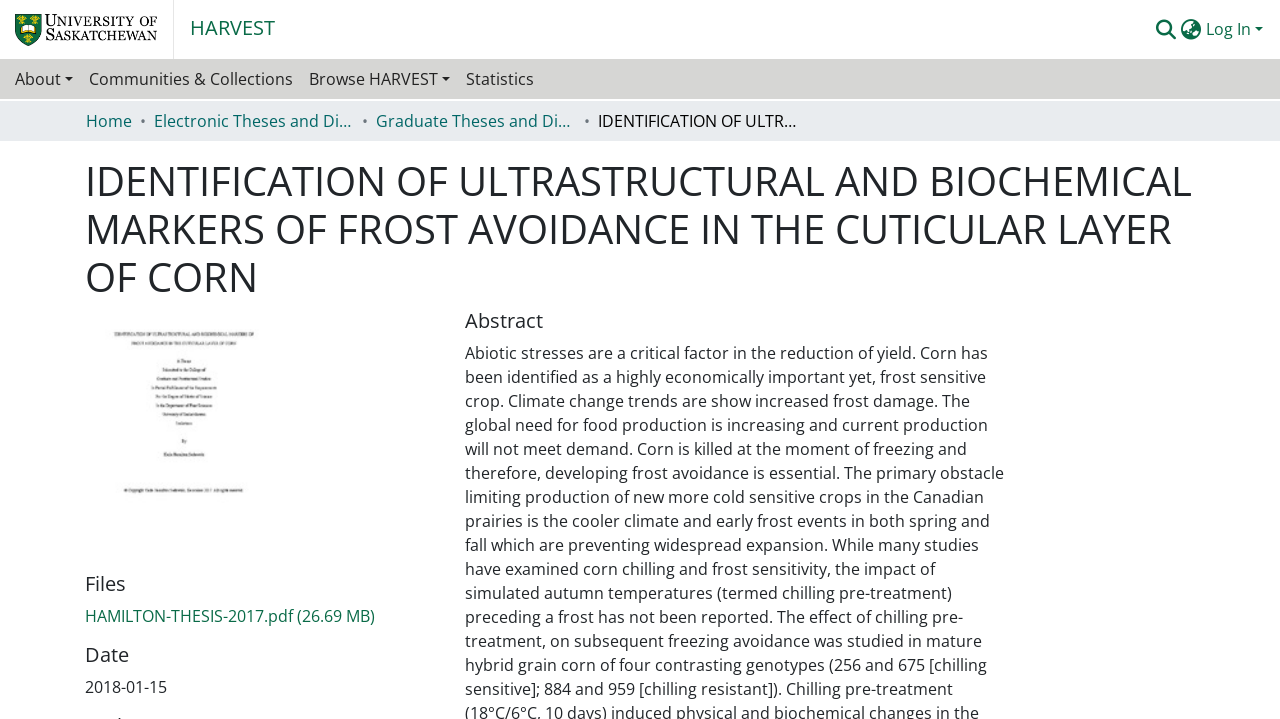Pinpoint the bounding box coordinates of the clickable area needed to execute the instruction: "Switch language". The coordinates should be specified as four float numbers between 0 and 1, i.e., [left, top, right, bottom].

[0.921, 0.024, 0.941, 0.057]